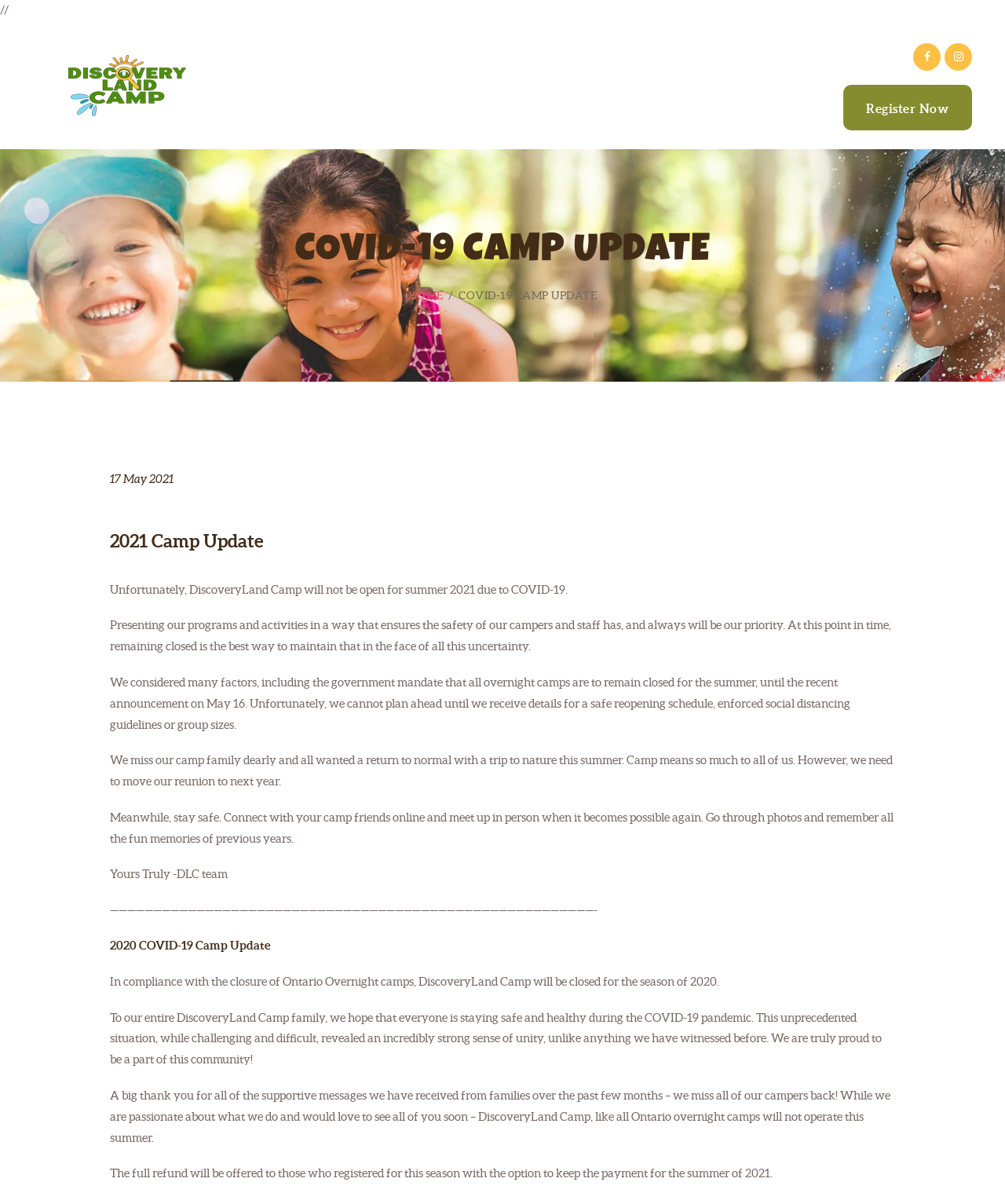Using the description: "Program", identify the bounding box of the corresponding UI element in the screenshot.

[0.324, 0.069, 0.676, 0.1]